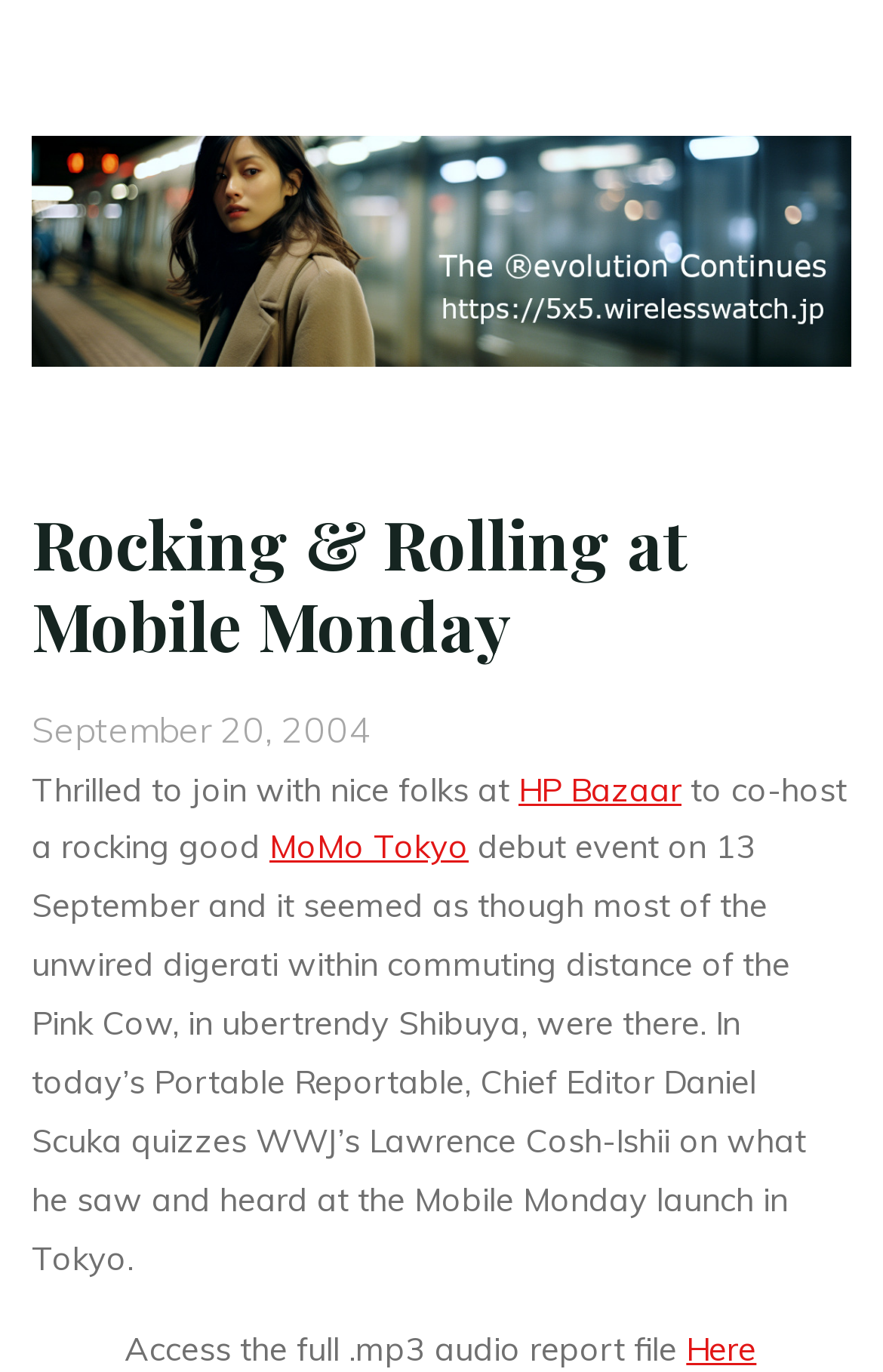With reference to the screenshot, provide a detailed response to the question below:
What is the date of the event mentioned?

I found the date 'September 20, 2004' mentioned in the time element, which is a child of the complementary element, indicating that it is related to the event being discussed on the webpage.